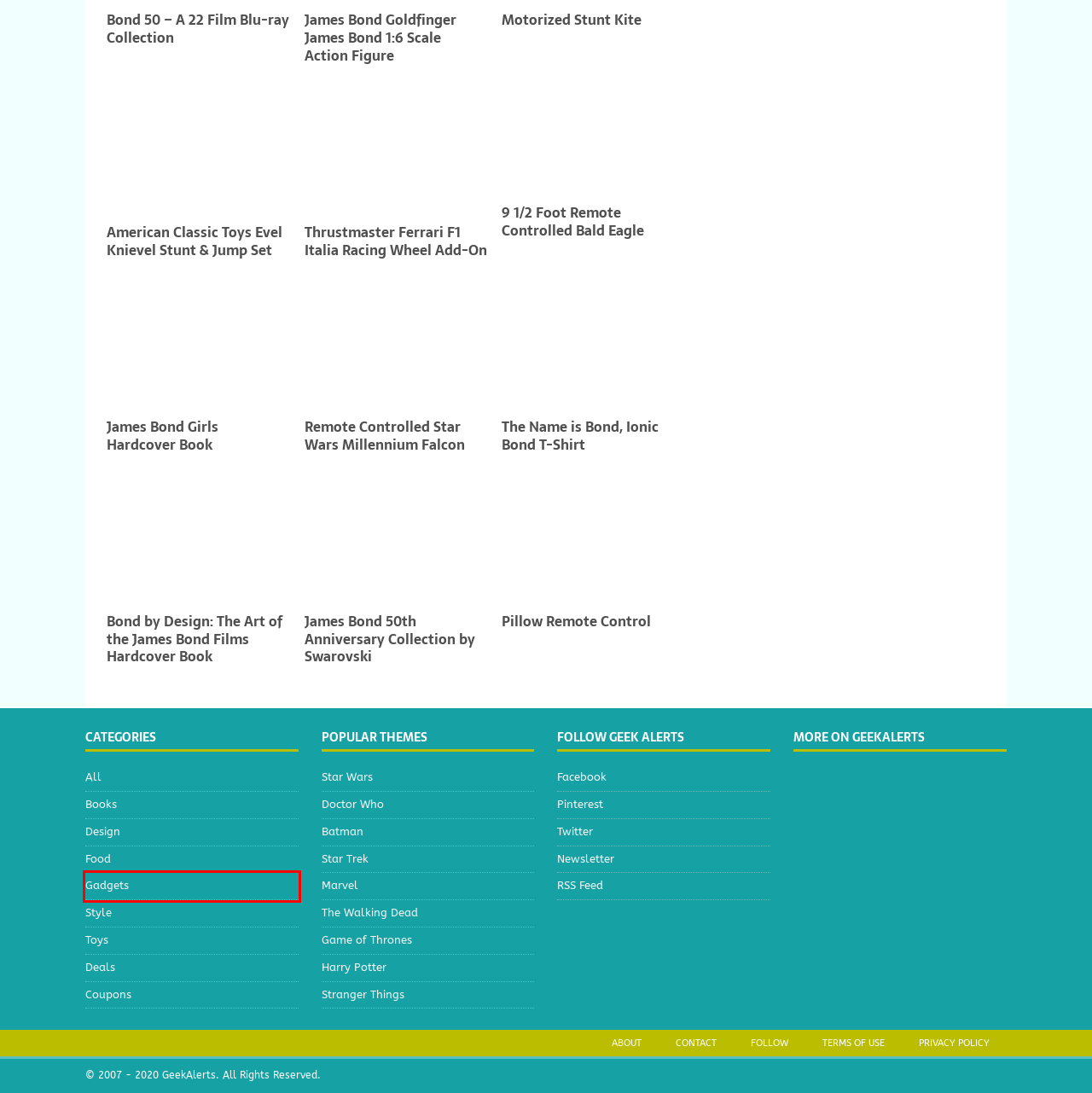You have received a screenshot of a webpage with a red bounding box indicating a UI element. Please determine the most fitting webpage description that matches the new webpage after clicking on the indicated element. The choices are:
A. American Classic Toys Evel Knievel Stunt & Jump Set
B. Gadgets | GeekAlerts
C. Food | GeekAlerts
D. Remote Controlled Star Wars Millennium Falcon
E. Quick Browse All
F. Books | GeekAlerts
G. Design | GeekAlerts
H. Privacy Policy

B